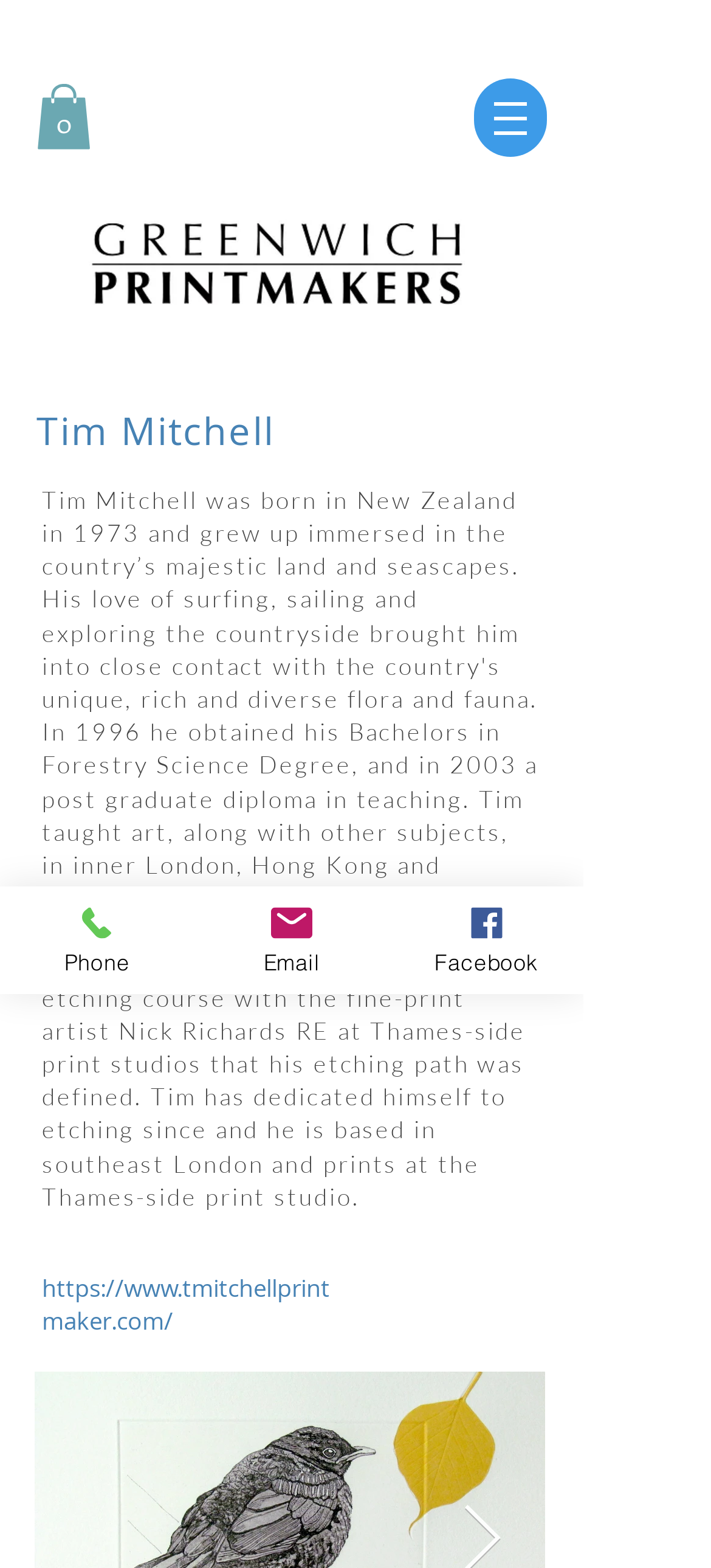Answer in one word or a short phrase: 
What is the logo image filename?

GPA_logo_larger.jpg